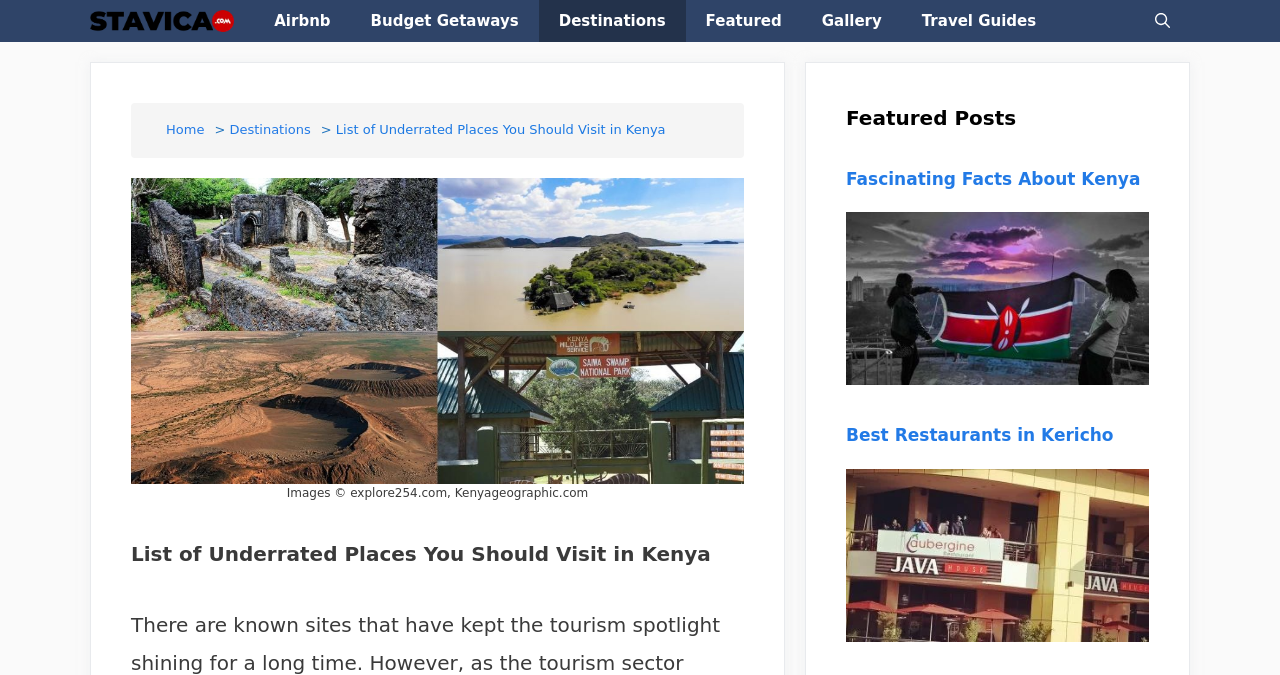Using the element description: "aria-label="Open Search Bar"", determine the bounding box coordinates. The coordinates should be in the format [left, top, right, bottom], with values between 0 and 1.

[0.887, 0.0, 0.93, 0.062]